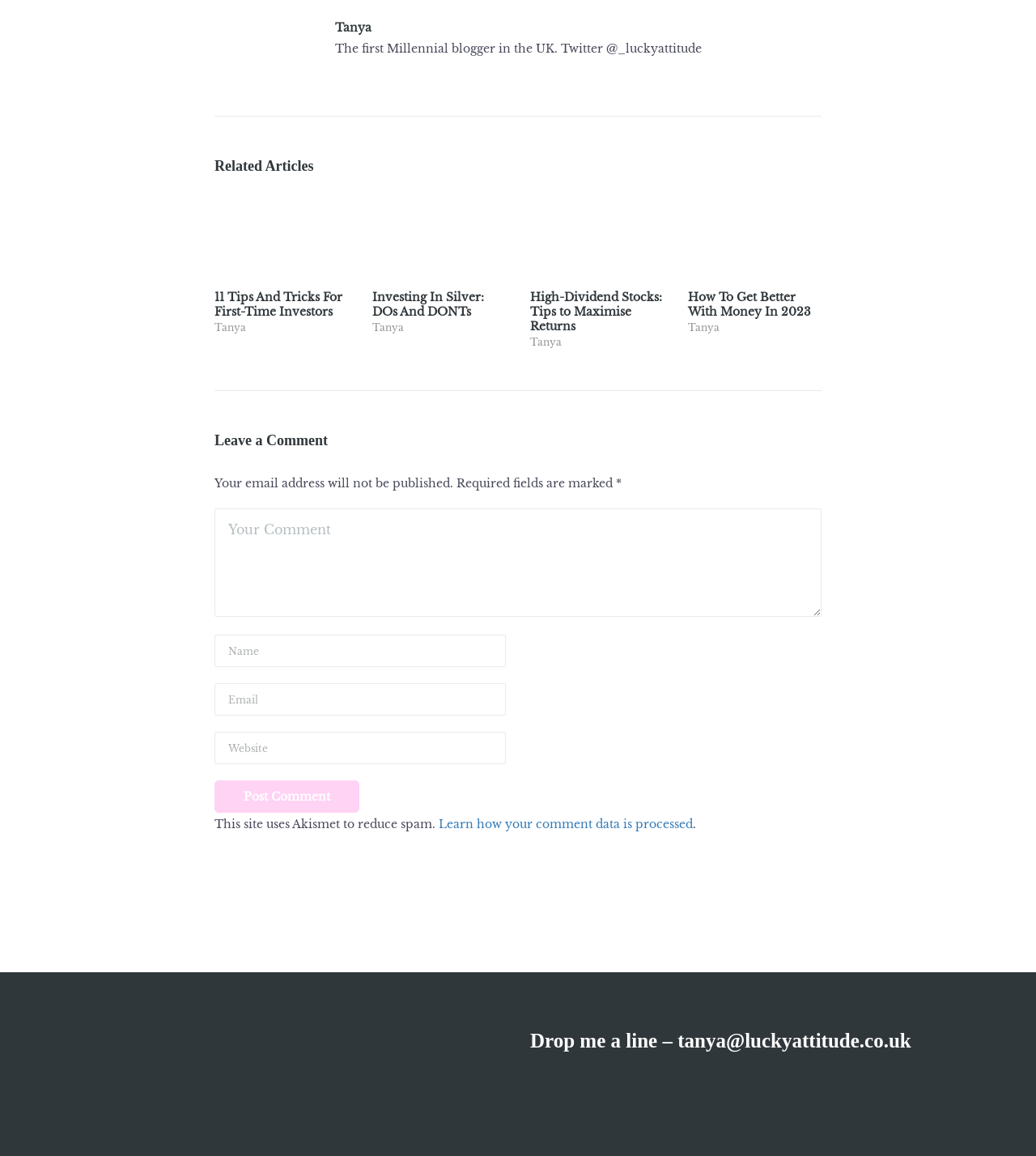Identify the bounding box coordinates for the element you need to click to achieve the following task: "Contact Tanya via email". The coordinates must be four float values ranging from 0 to 1, formatted as [left, top, right, bottom].

[0.512, 0.894, 0.945, 0.915]